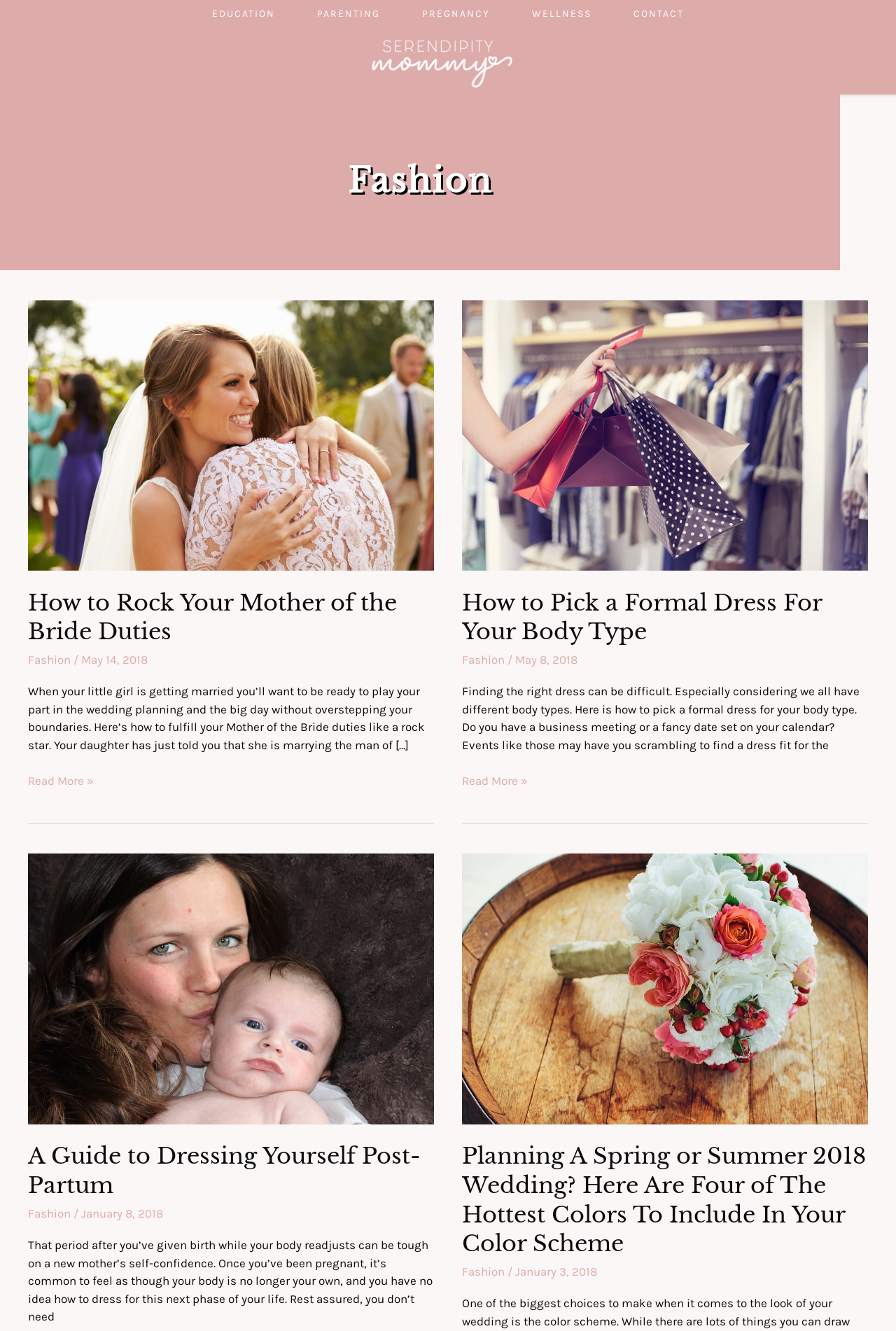Can you show the bounding box coordinates of the region to click on to complete the task described in the instruction: "Click on EDUCATION"?

[0.213, 0.0, 0.33, 0.021]